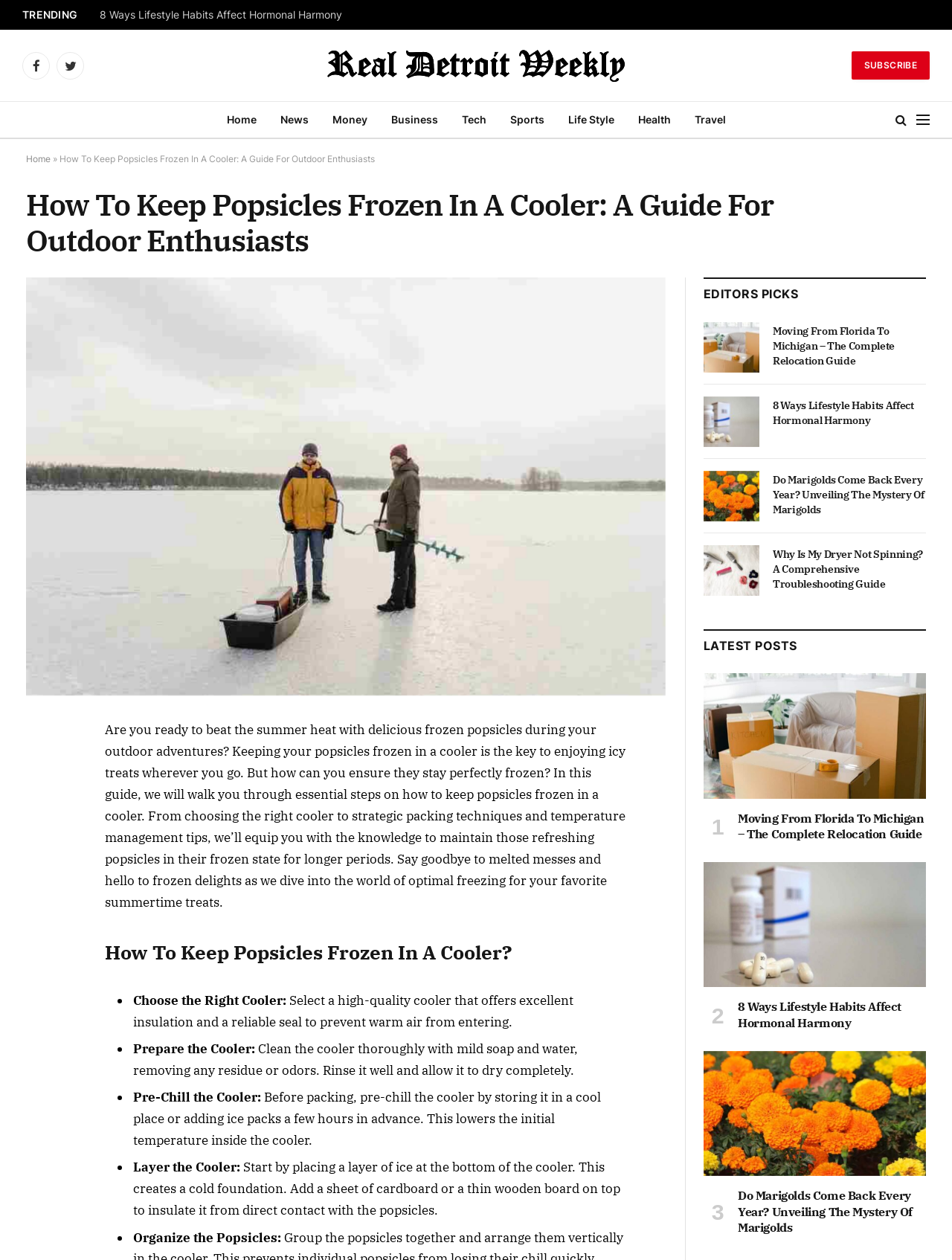Please locate the bounding box coordinates of the element that should be clicked to achieve the given instruction: "Share the article on Facebook".

[0.027, 0.598, 0.057, 0.62]